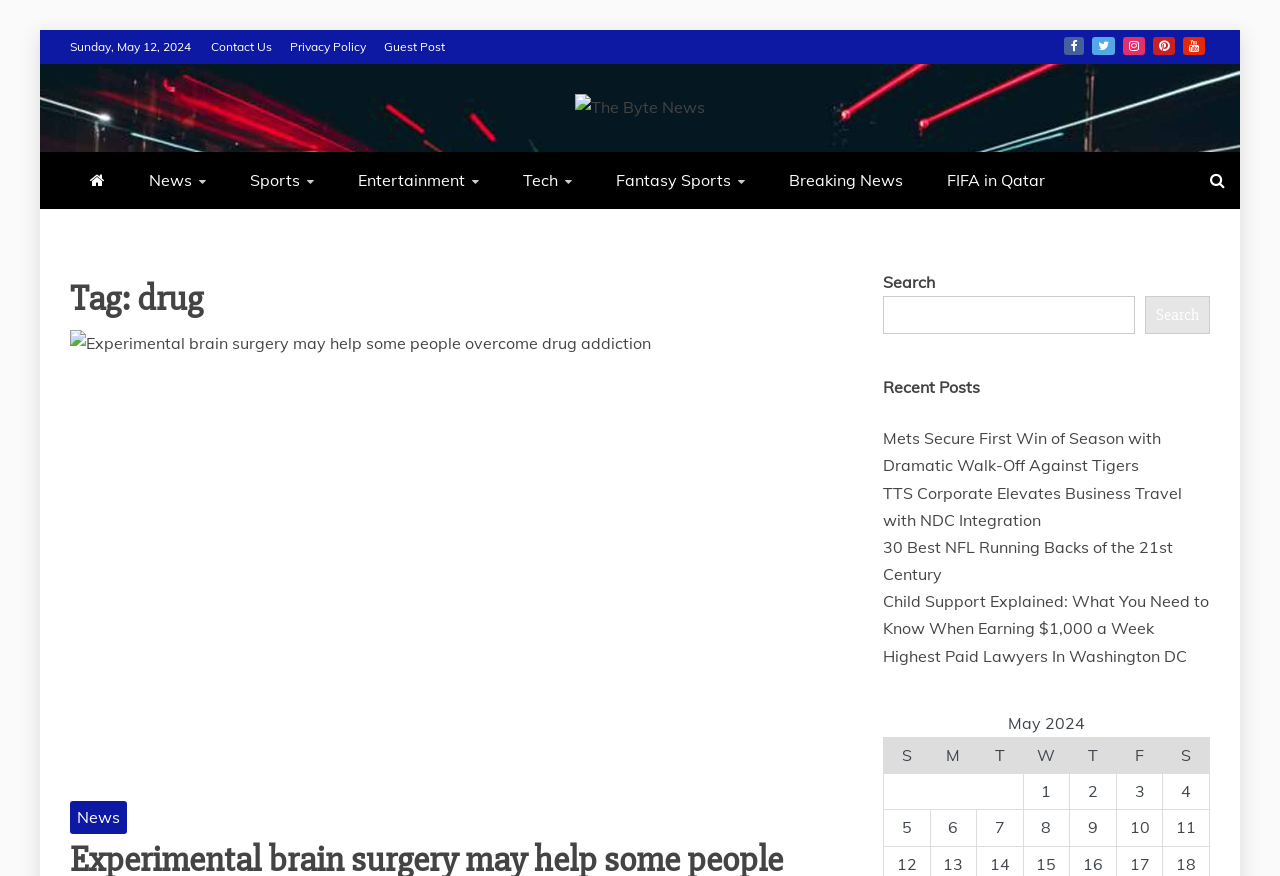Can you provide the bounding box coordinates for the element that should be clicked to implement the instruction: "Read the latest sports news"?

[0.69, 0.489, 0.907, 0.543]